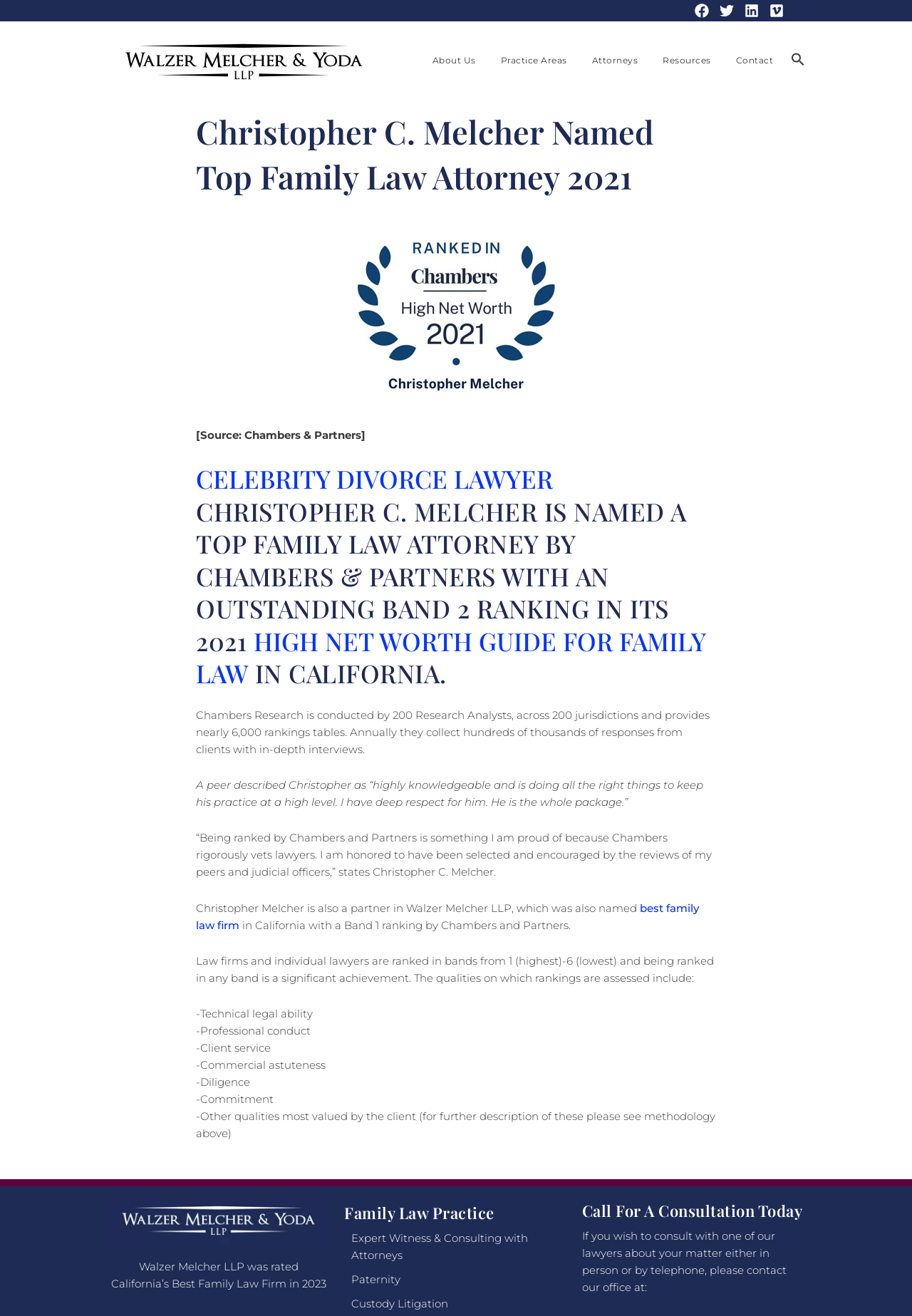Please locate the bounding box coordinates for the element that should be clicked to achieve the following instruction: "Learn about Family Law Practice". Ensure the coordinates are given as four float numbers between 0 and 1, i.e., [left, top, right, bottom].

[0.378, 0.914, 0.622, 0.929]